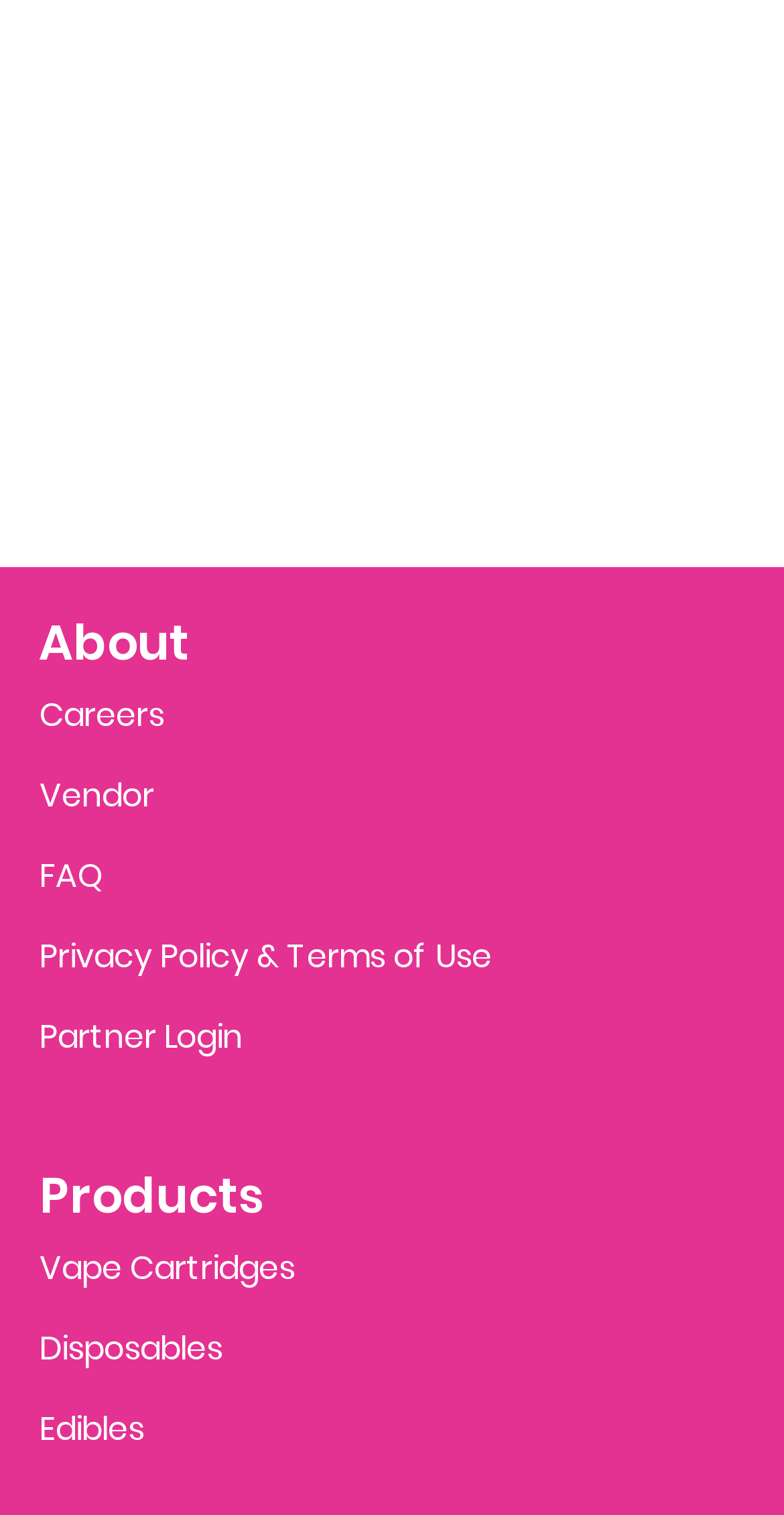Locate the UI element described by Partner Login in the provided webpage screenshot. Return the bounding box coordinates in the format (top-left x, top-left y, bottom-right x, bottom-right y), ensuring all values are between 0 and 1.

[0.05, 0.659, 0.86, 0.712]